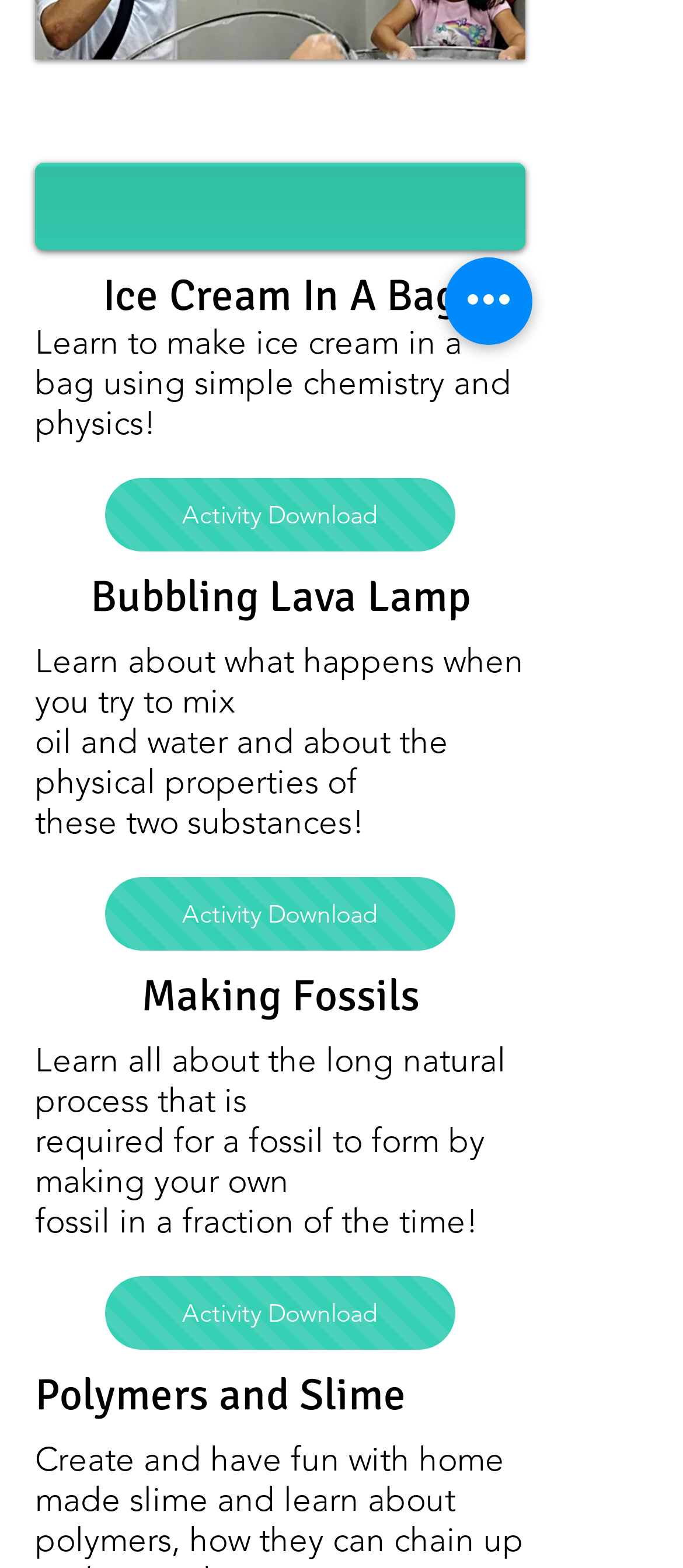Using the description: "parent_node: 1/4 aria-label="play"", determine the UI element's bounding box coordinates. Ensure the coordinates are in the format of four float numbers between 0 and 1, i.e., [left, top, right, bottom].

[0.637, 0.01, 0.688, 0.027]